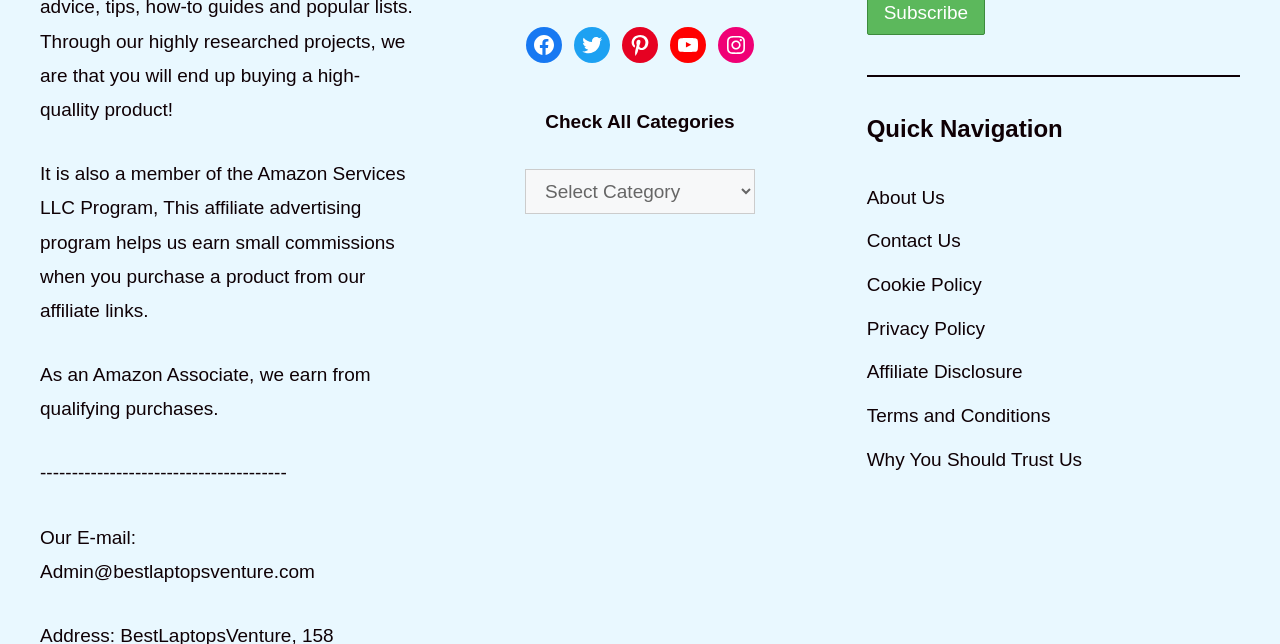Kindly determine the bounding box coordinates for the clickable area to achieve the given instruction: "Check all categories".

[0.426, 0.172, 0.574, 0.205]